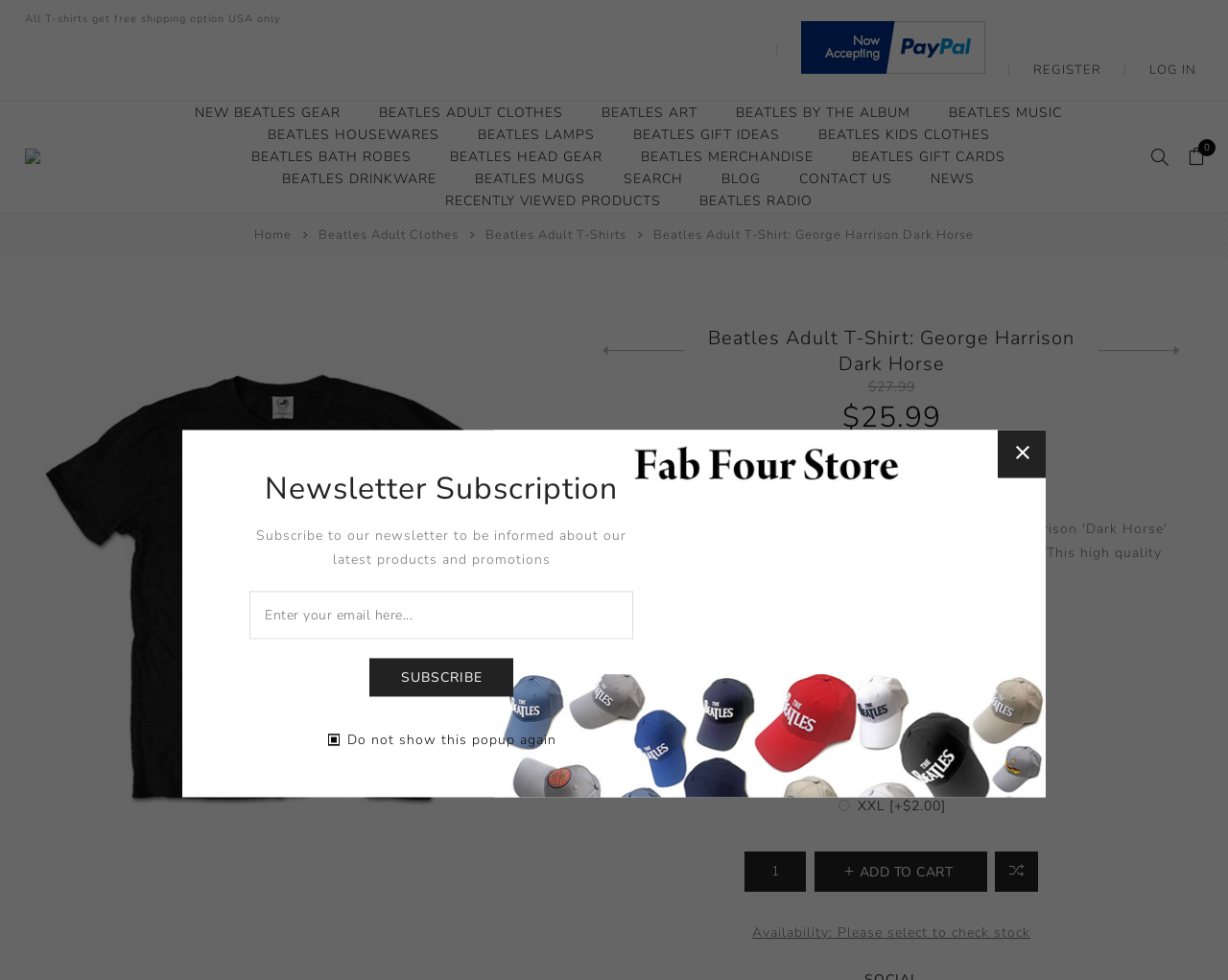What is the name of the Beatles member on the T-shirt?
Please answer the question with as much detail and depth as you can.

The question can be answered by looking at the text 'Beatles Adult T-Shirt: George Harrison Dark Horse' which is a description of the product being displayed on the webpage.